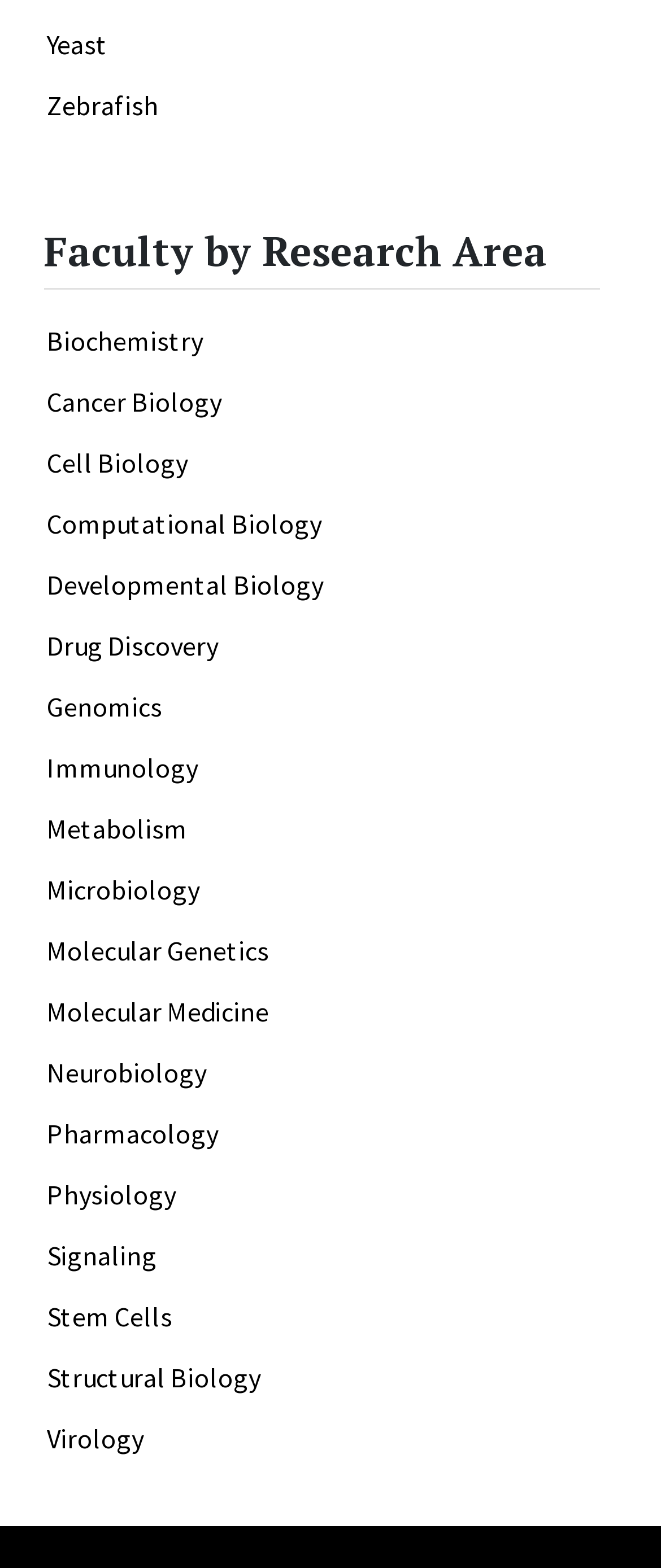Identify the bounding box coordinates of the region I need to click to complete this instruction: "go to Biochemistry".

[0.071, 0.206, 0.307, 0.228]